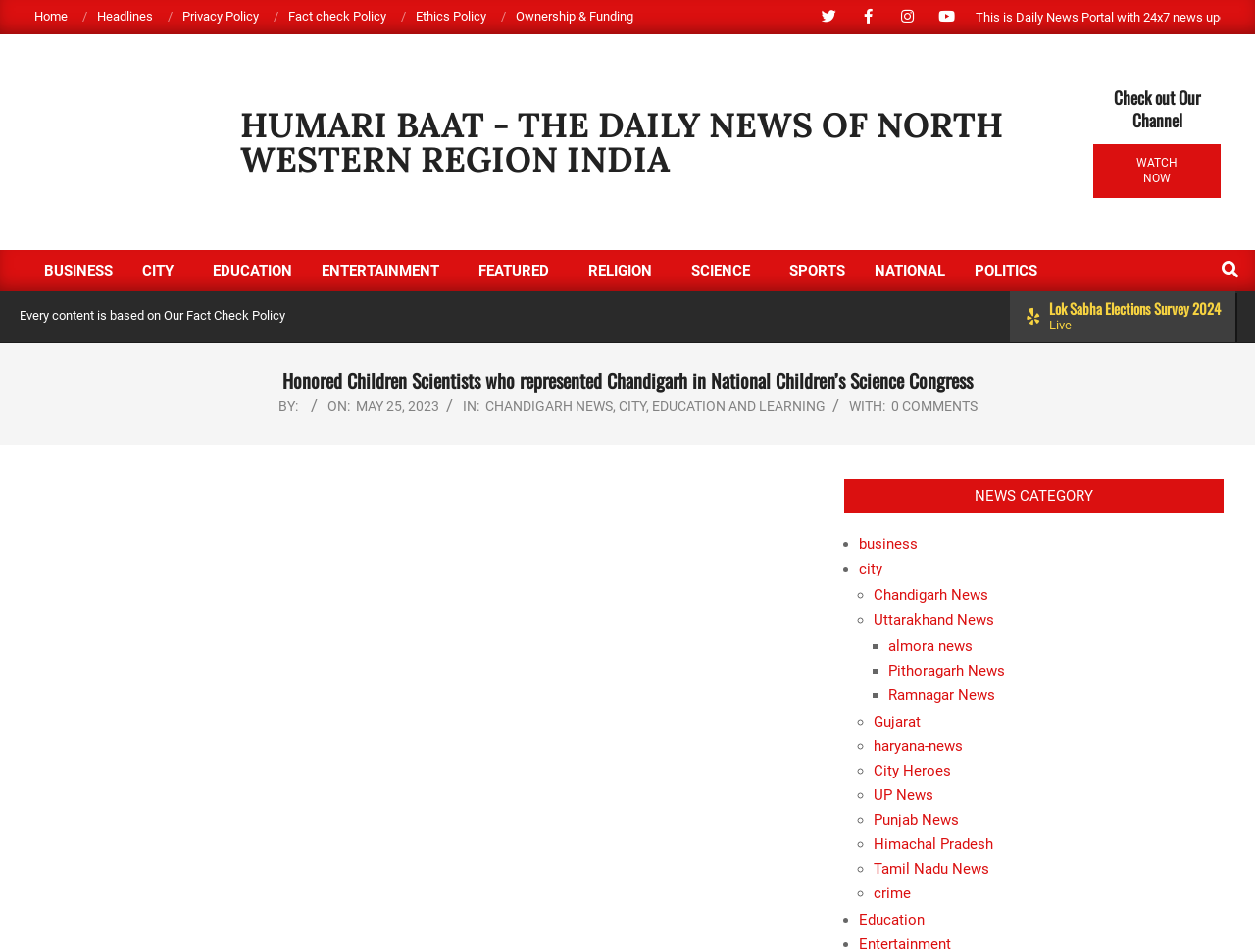Please give a succinct answer to the question in one word or phrase:
What is the name of the channel mentioned in the webpage?

WATCH NOW